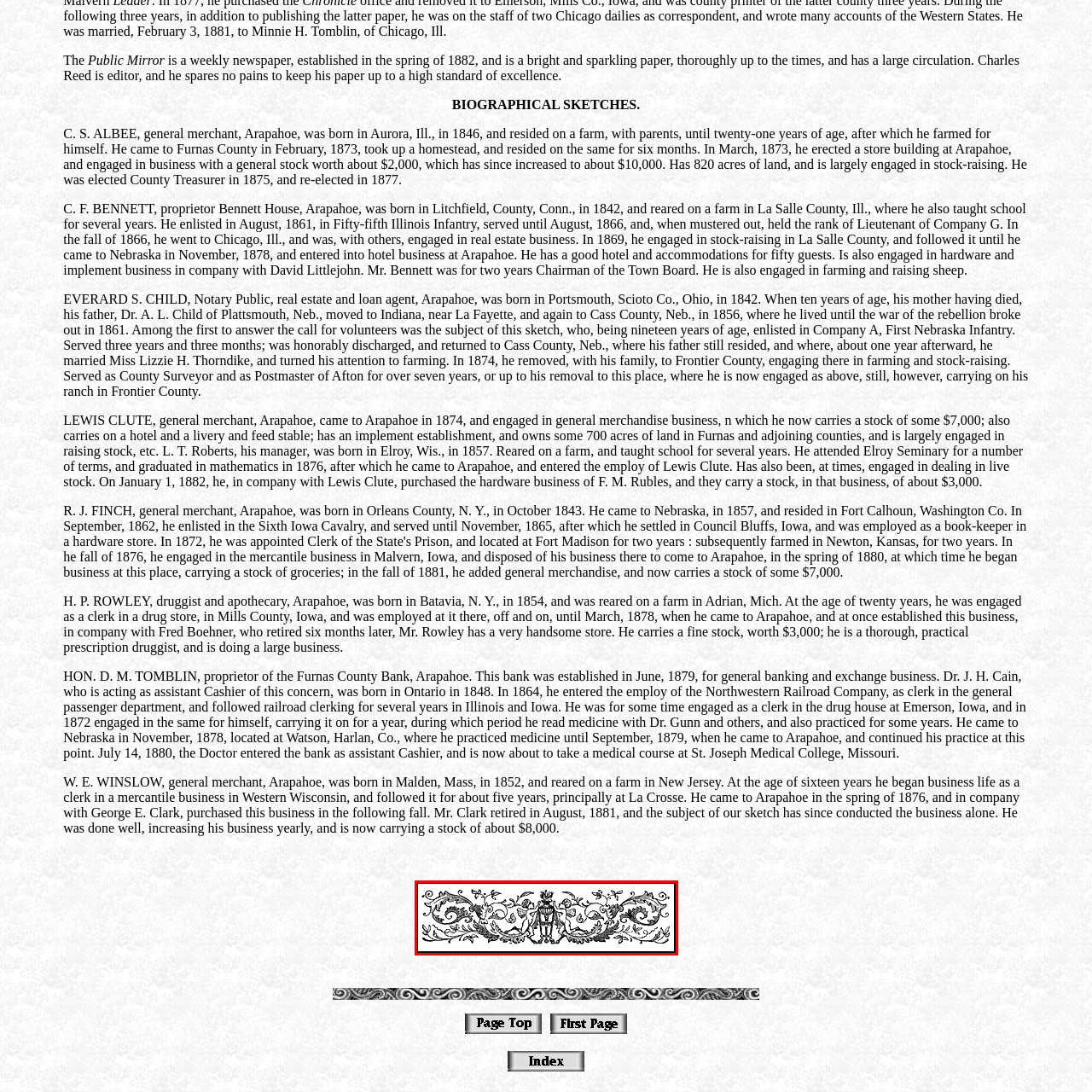Direct your attention to the part of the image marked by the red boundary and give a detailed response to the following question, drawing from the image: What is the purpose of this artwork?

According to the caption, this artwork serves as a captivating border or separating element in printed materials. This suggests that its purpose is to visually separate or divide different sections of a publication, adding an aesthetic touch to the overall design.